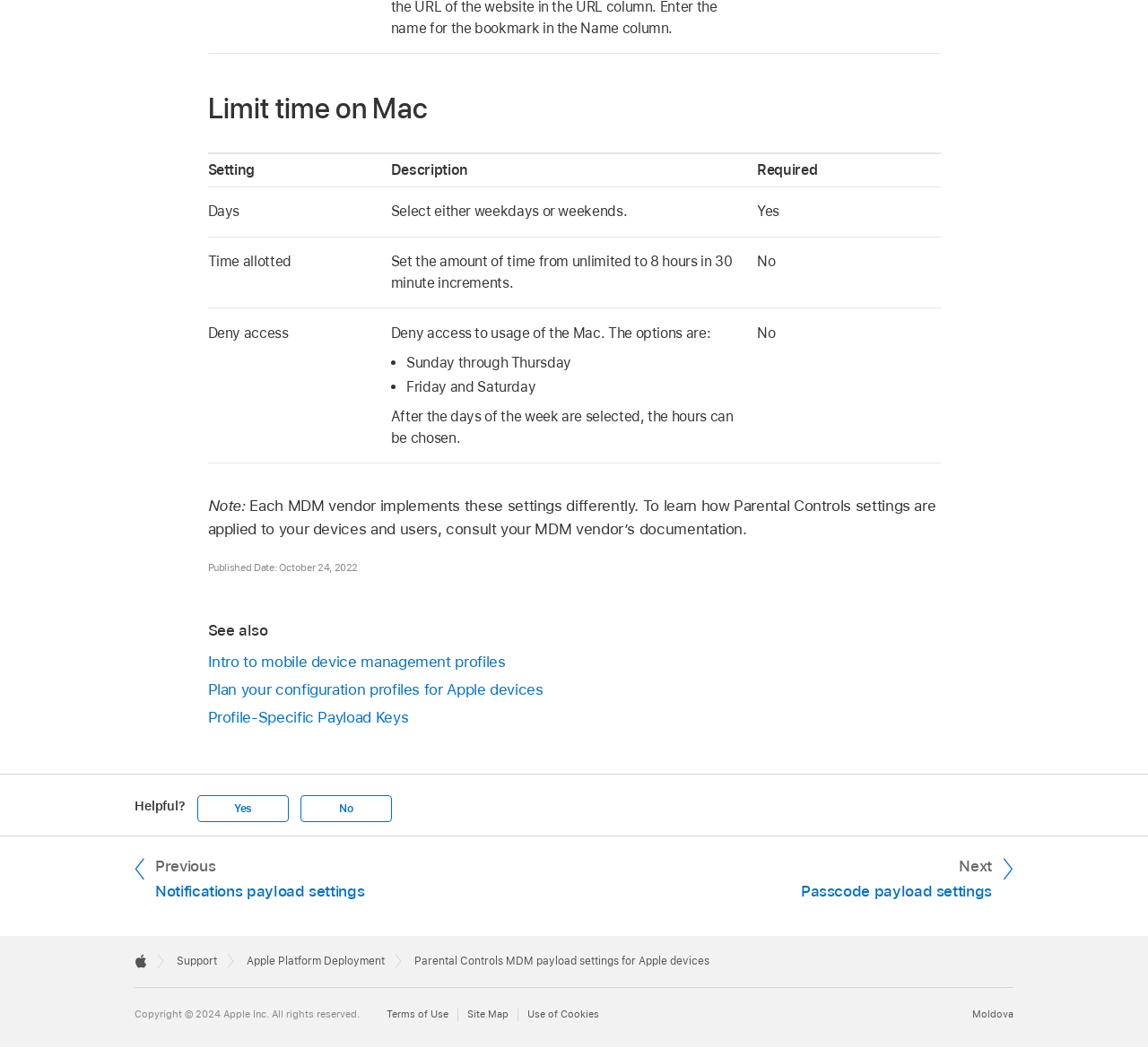Answer in one word or a short phrase: 
What are the options for denying access to the Mac?

Sunday through Thursday, Friday and Saturday